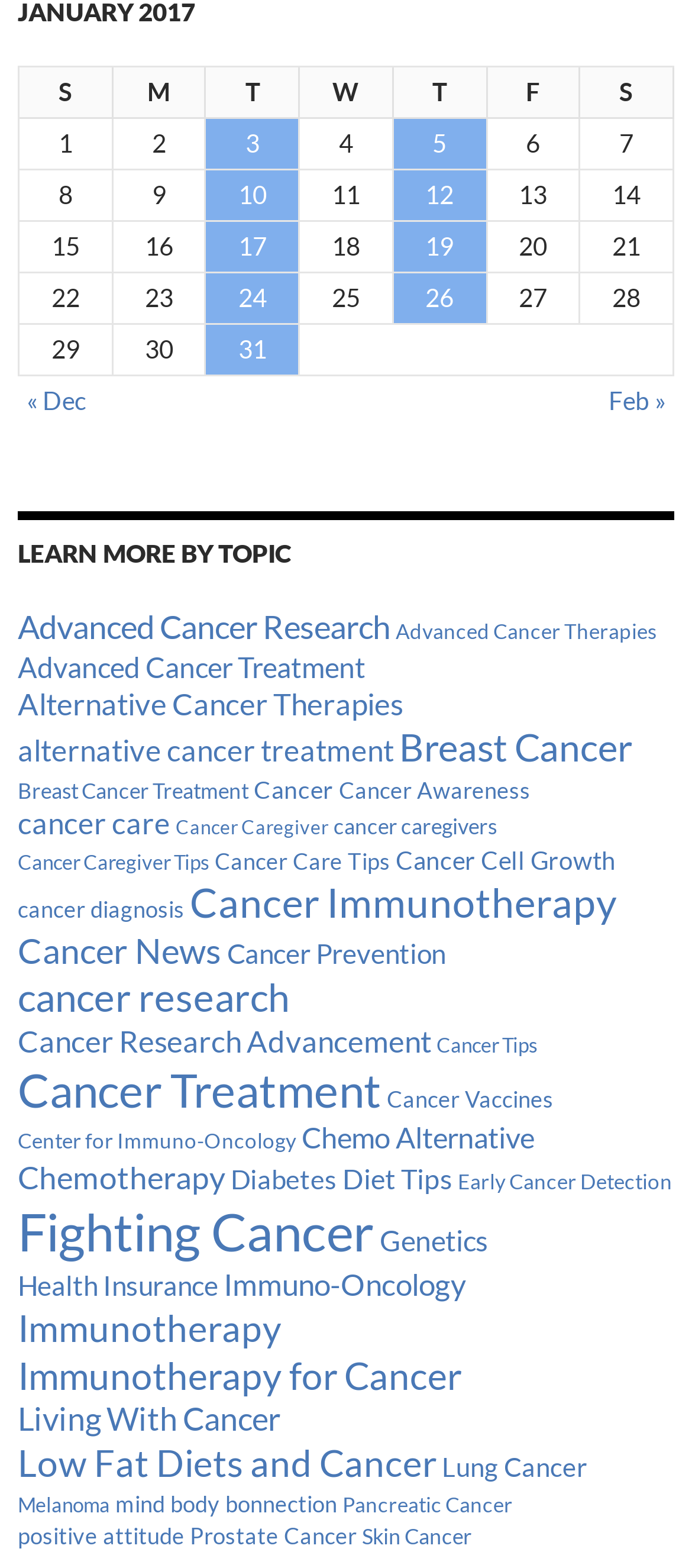Find the bounding box coordinates of the clickable area required to complete the following action: "view the 'Company' section".

None